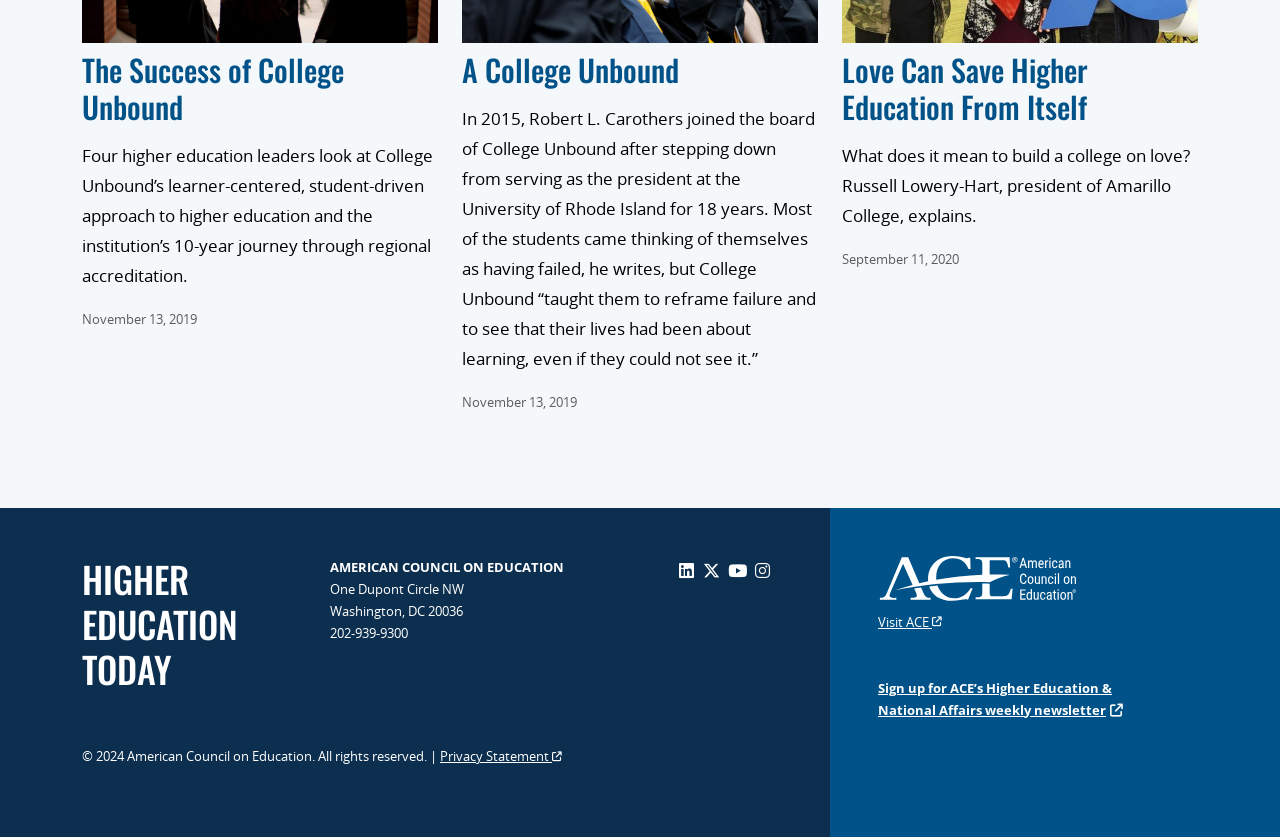What social media platforms does the American Council on Education have?
From the image, provide a succinct answer in one word or a short phrase.

LinkedIn, Twitter, YouTube, Instagram